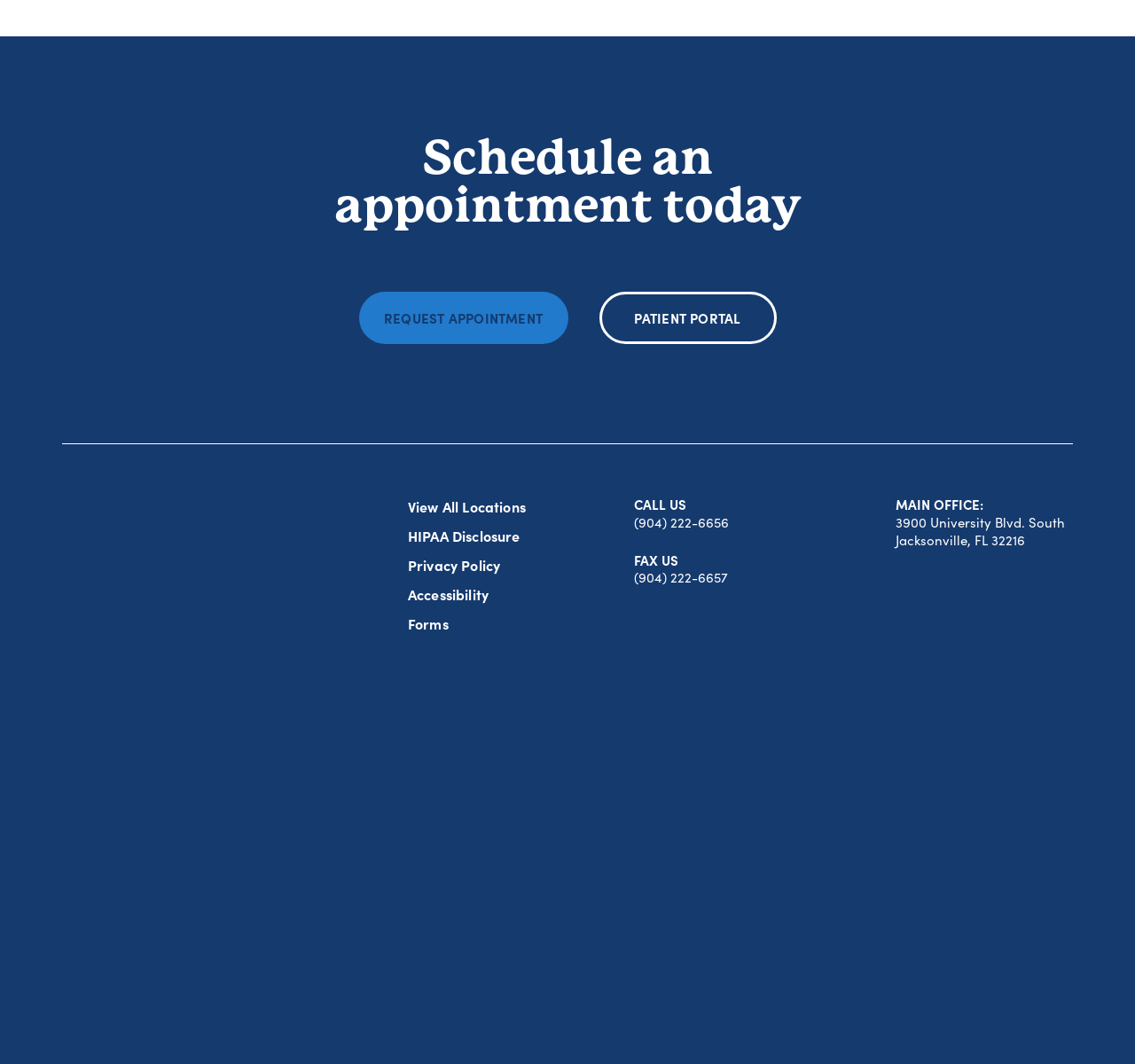Predict the bounding box coordinates of the area that should be clicked to accomplish the following instruction: "Visit patient portal". The bounding box coordinates should consist of four float numbers between 0 and 1, i.e., [left, top, right, bottom].

[0.528, 0.274, 0.684, 0.323]